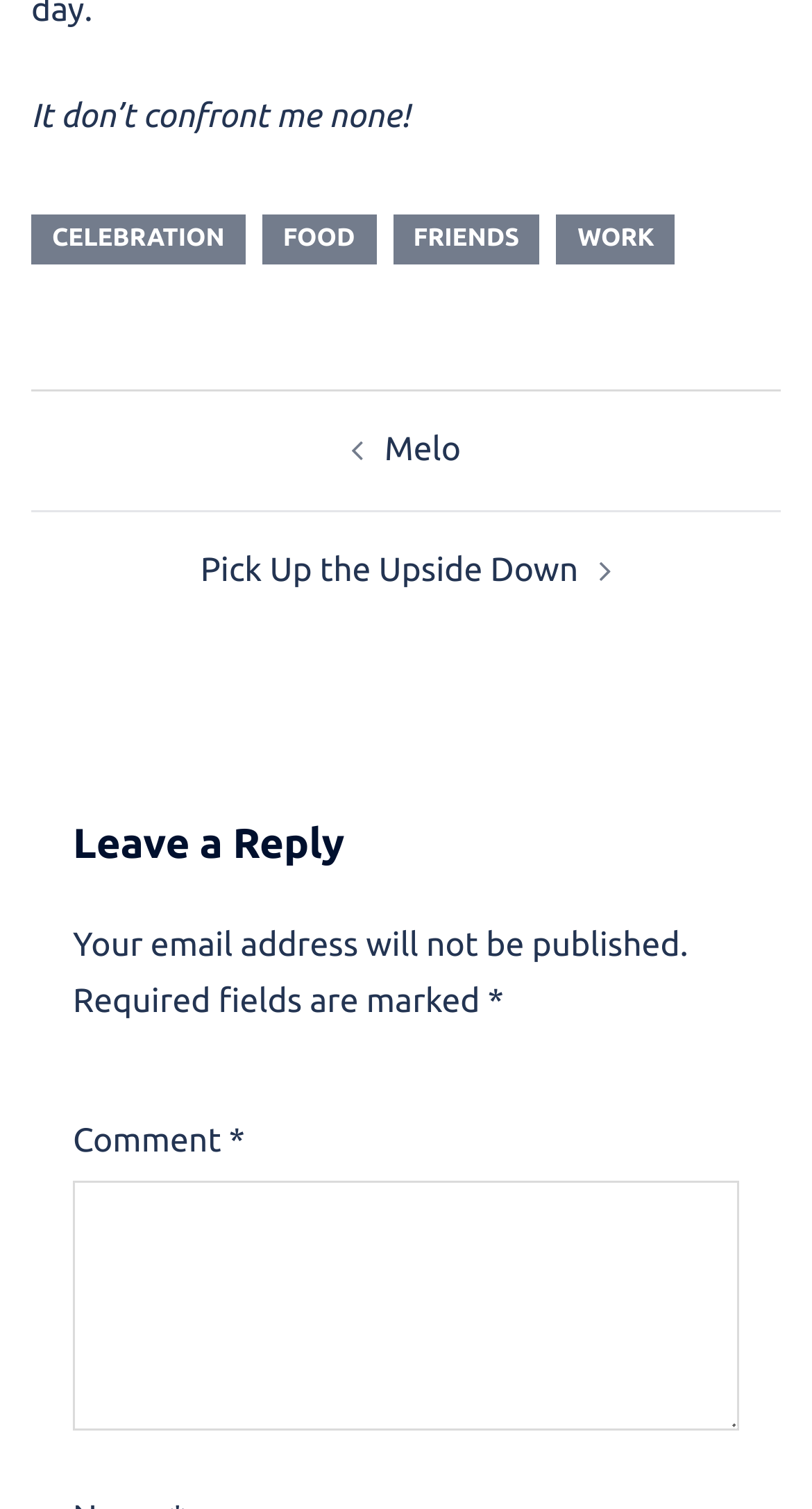Answer the question in one word or a short phrase:
What is the bounding box coordinate of the 'Leave a Reply' heading?

[0.09, 0.542, 0.91, 0.576]